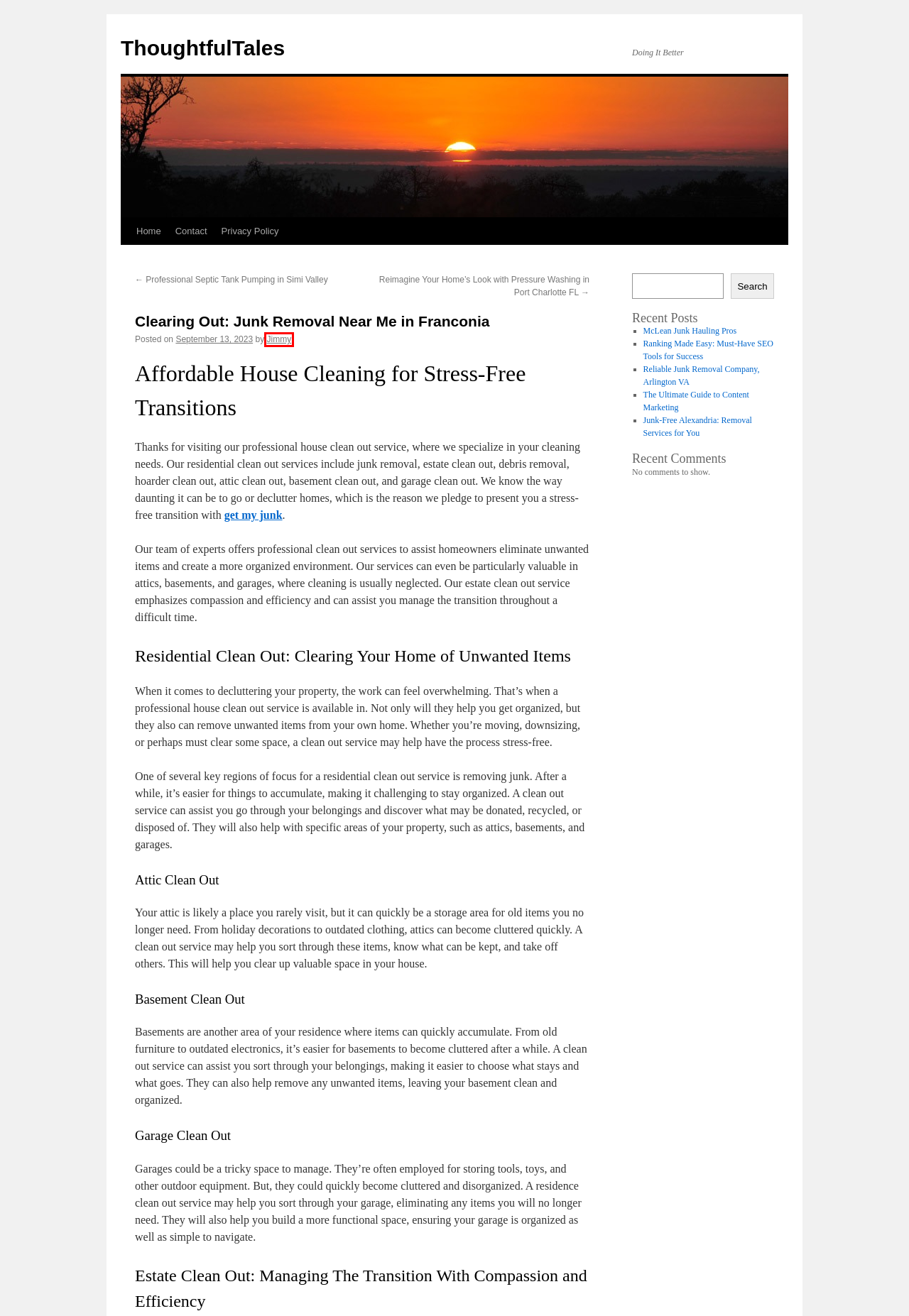Assess the screenshot of a webpage with a red bounding box and determine which webpage description most accurately matches the new page after clicking the element within the red box. Here are the options:
A. Junk Removal Franconia VA, Junk Pick Up, Junk Haulers Near Franconia VA
B. McLean Junk Hauling Pros | ThoughtfulTales
C. Junk-Free Alexandria: Removal Services for You | ThoughtfulTales
D. Professional Septic Tank Pumping in Simi Valley | ThoughtfulTales
E. Privacy Policy | ThoughtfulTales
F. Jimmy | ThoughtfulTales
G. Contact | ThoughtfulTales
H. Reliable Junk Removal Company, Arlington VA | ThoughtfulTales

F